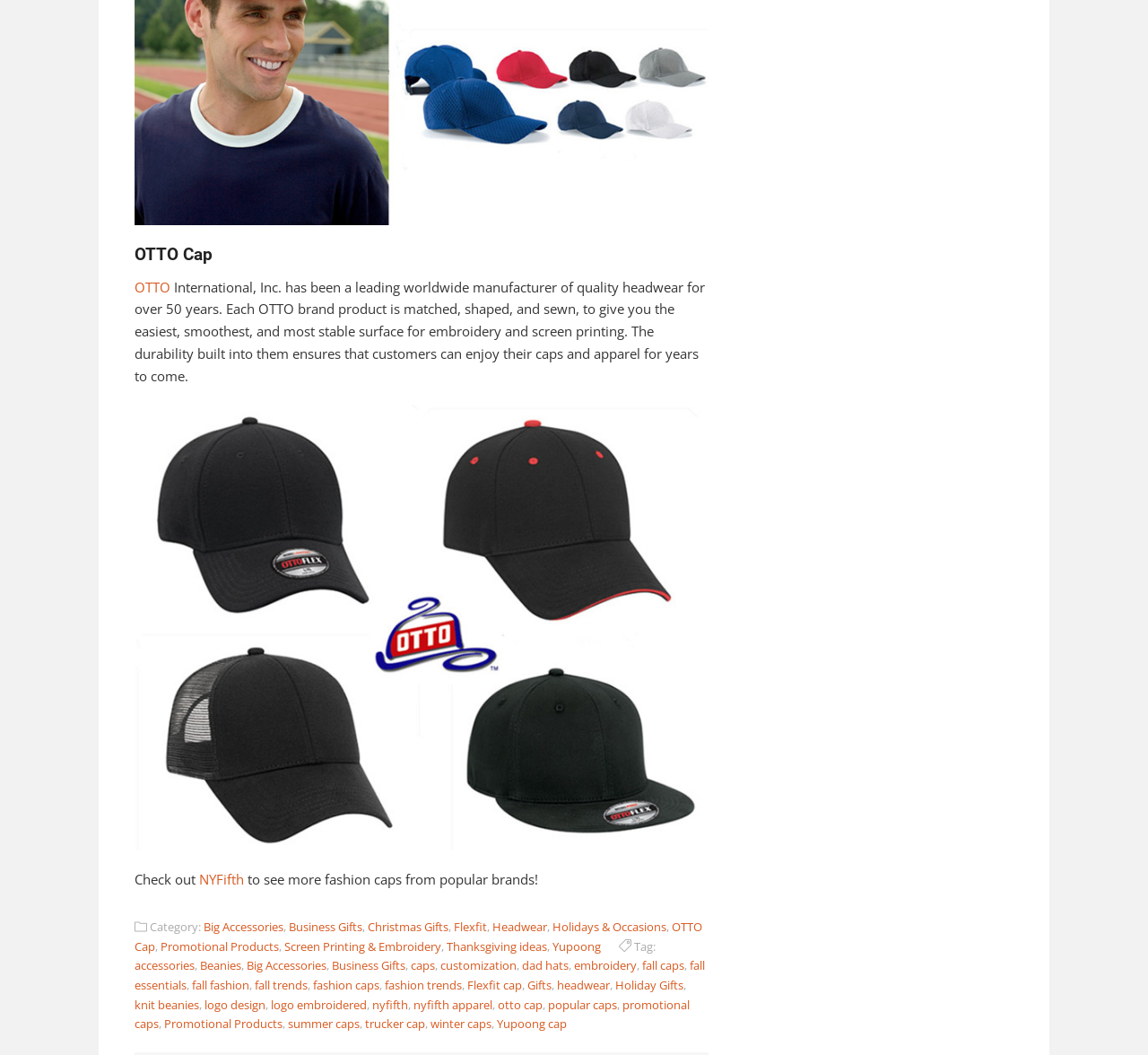Give a concise answer of one word or phrase to the question: 
What is the brand of caps mentioned on the webpage?

OTTO